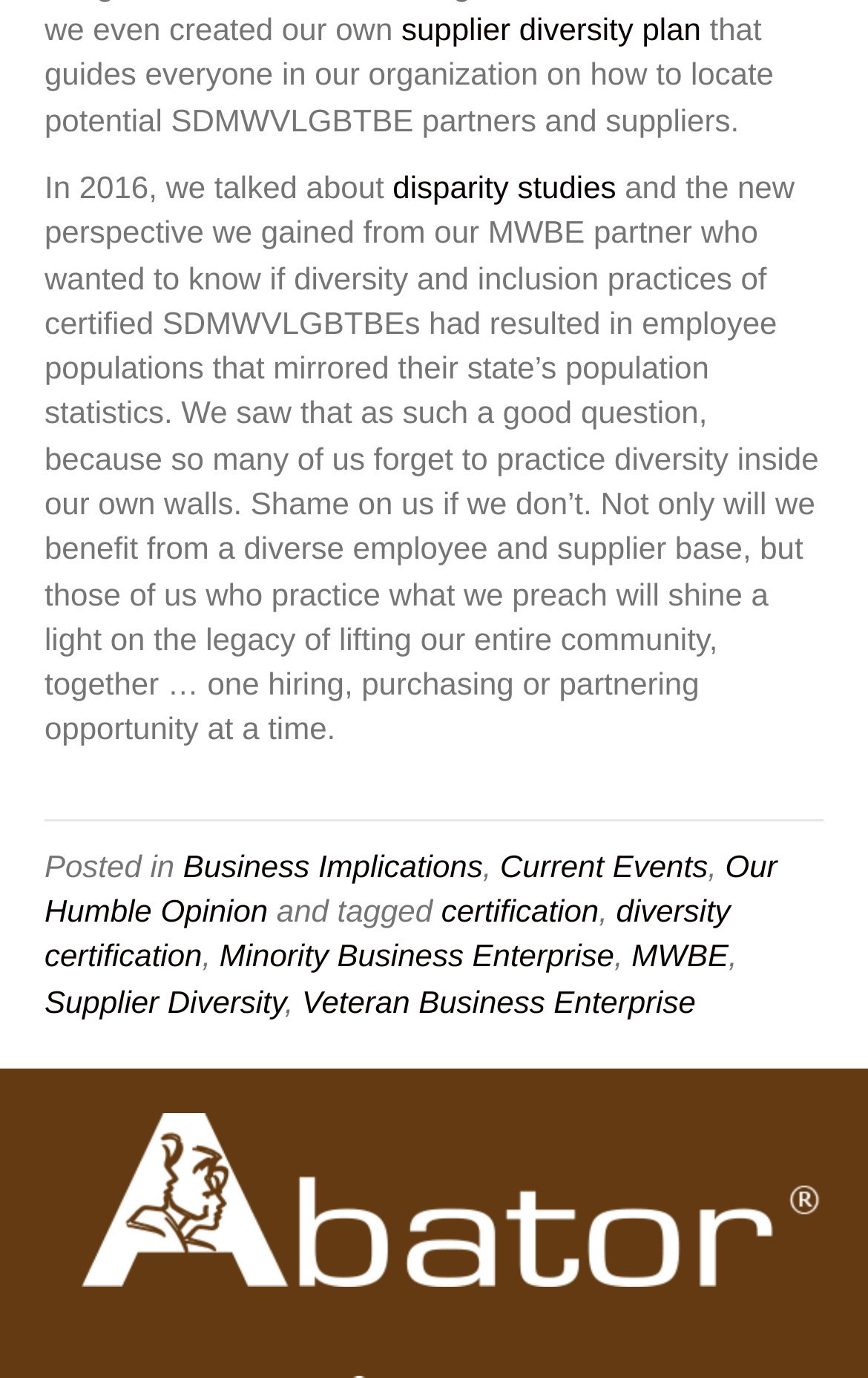Please reply to the following question with a single word or a short phrase:
What is mentioned as a good question in the article?

Diversity inside own walls